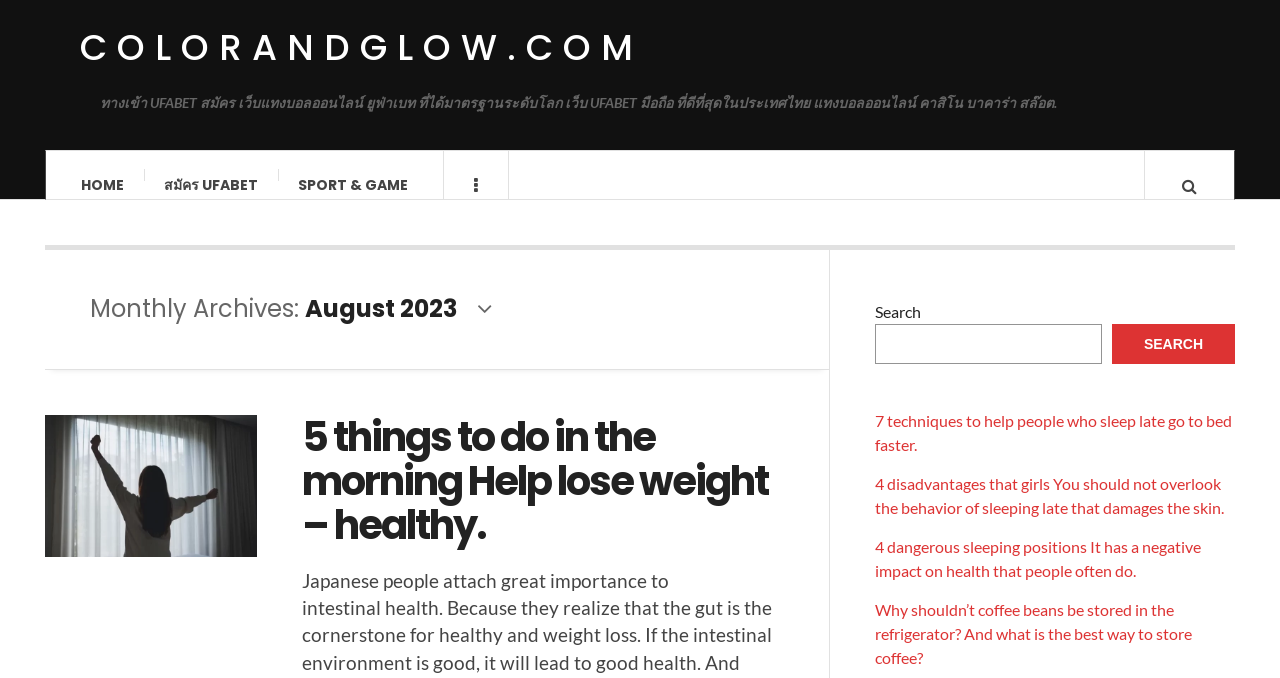Please locate the bounding box coordinates of the element that should be clicked to complete the given instruction: "Click on the HOME link".

[0.048, 0.223, 0.112, 0.323]